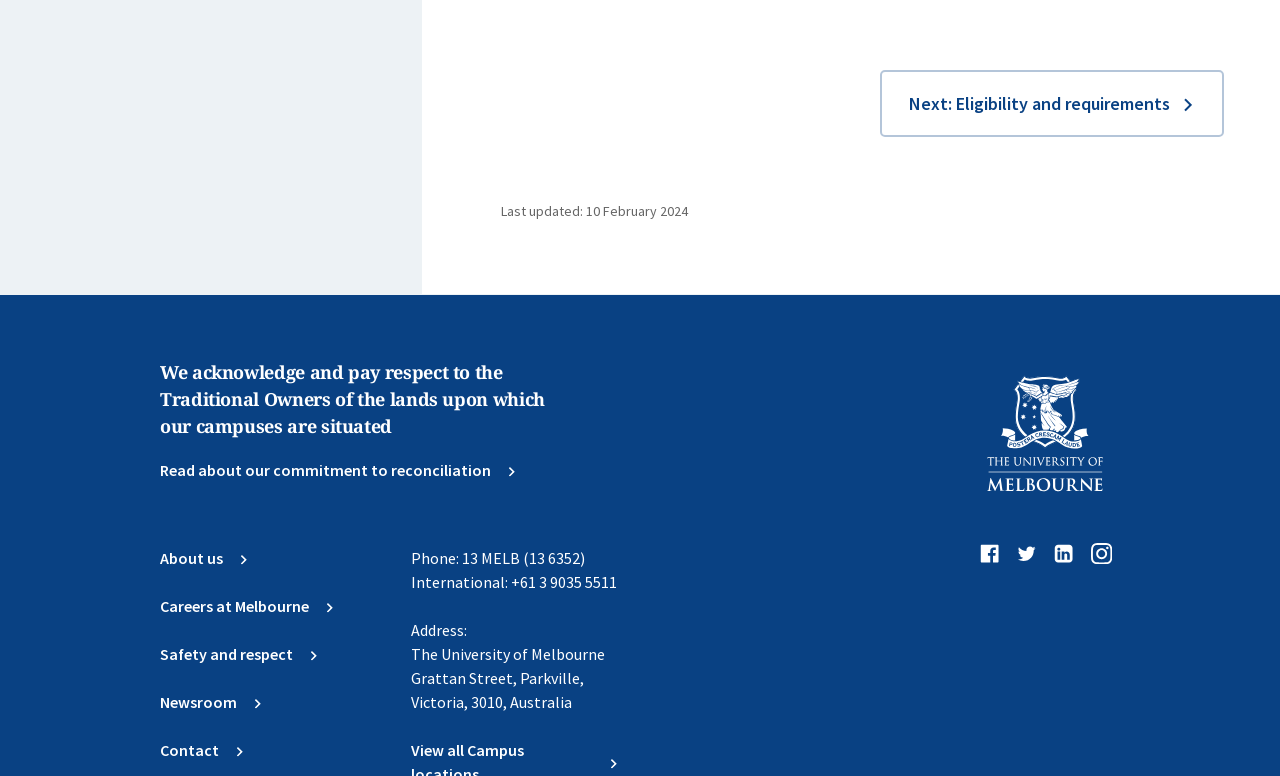What is the last updated date of the webpage?
Based on the image, please offer an in-depth response to the question.

I found the last updated date by looking at the top section of the webpage, where it is listed as 'Last updated: 10 February 2024'.